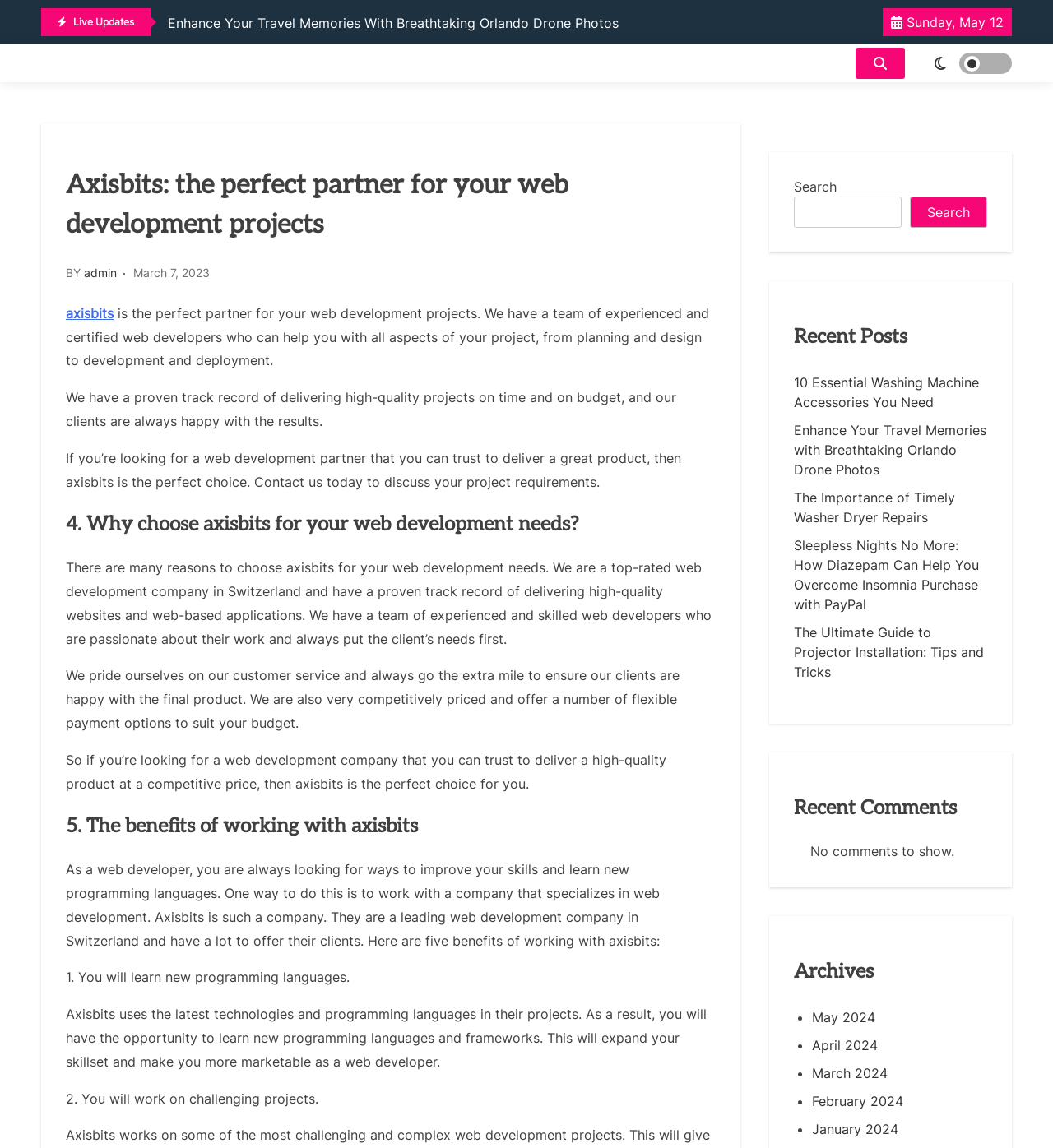Create an elaborate caption that covers all aspects of the webpage.

The webpage is about Axisbits, a web development company, and its services. At the top, there is a heading "Axisbits: the perfect partner for your web development projects" and a "Live Updates" section. Below this, there is a link to an article titled "The Importance Of Timely Washer Dryer Repairs" and a date "Sunday, May 12". 

To the right of the date, there are two buttons, one with a light icon and another with a search icon. Below these buttons, there is a progress bar that spans the entire width of the page. 

The main content of the page is divided into sections. The first section has a heading "Axisbits: the perfect partner for your web development projects" and describes the company's services and benefits. The second section has a heading "4. Why choose axisbits for your web development needs?" and lists the reasons why Axisbits is a good choice for web development projects. The third section has a heading "5. The benefits of working with axisbits" and lists five benefits of working with the company.

On the right side of the page, there is a search bar with a search button. Below the search bar, there are sections for "Recent Posts", "Recent Comments", and "Archives". The "Recent Posts" section lists five article links, including "10 Essential Washing Machine Accessories You Need" and "The Ultimate Guide to Projector Installation: Tips and Tricks". The "Recent Comments" section has a message "No comments to show." The "Archives" section lists links to archives for different months, from May 2024 to January 2024.